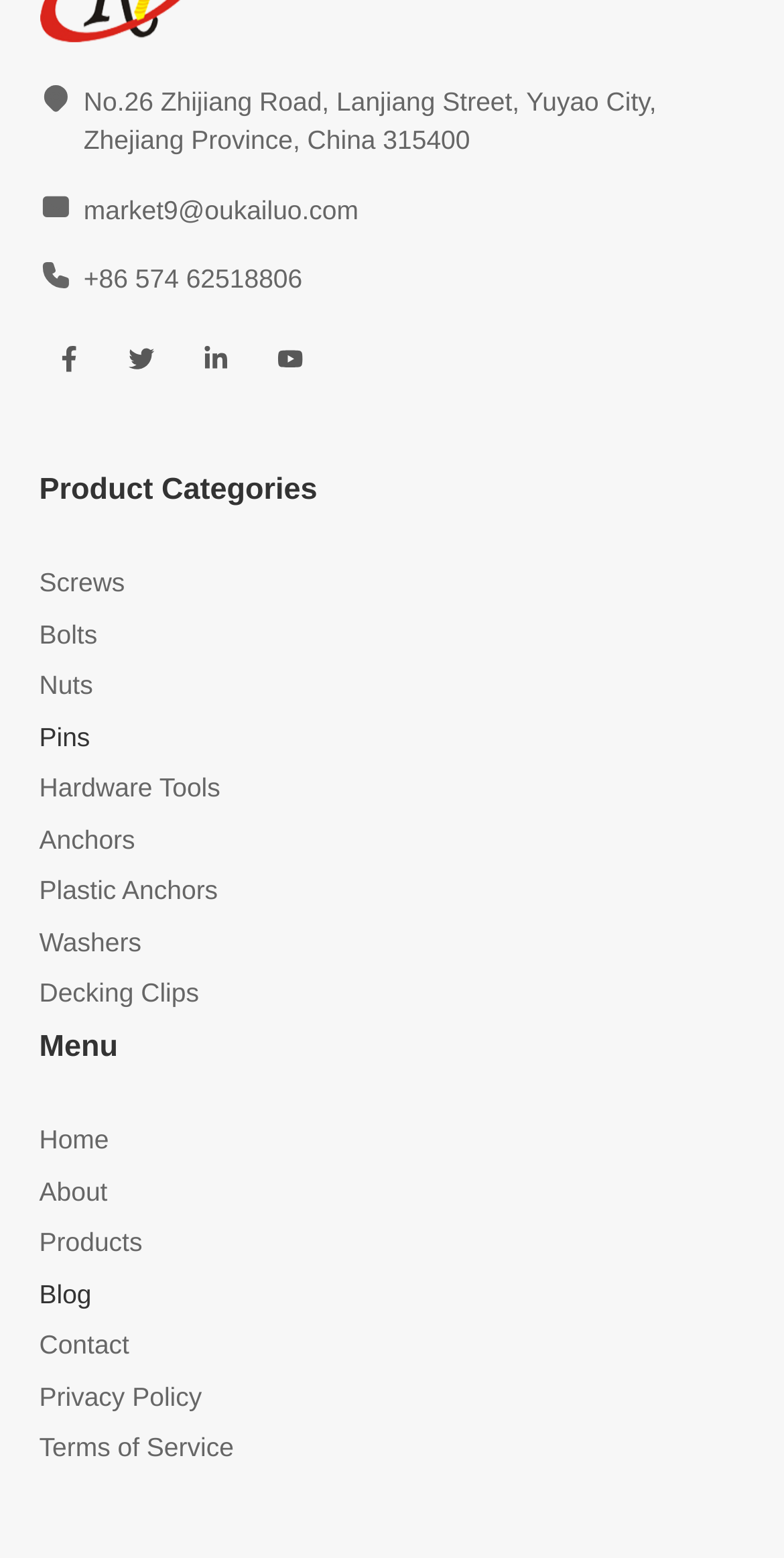What is the menu option at the bottom of the webpage?
Answer the question with just one word or phrase using the image.

Home, About, Products, Blog, Contact, Privacy Policy, Terms of Service